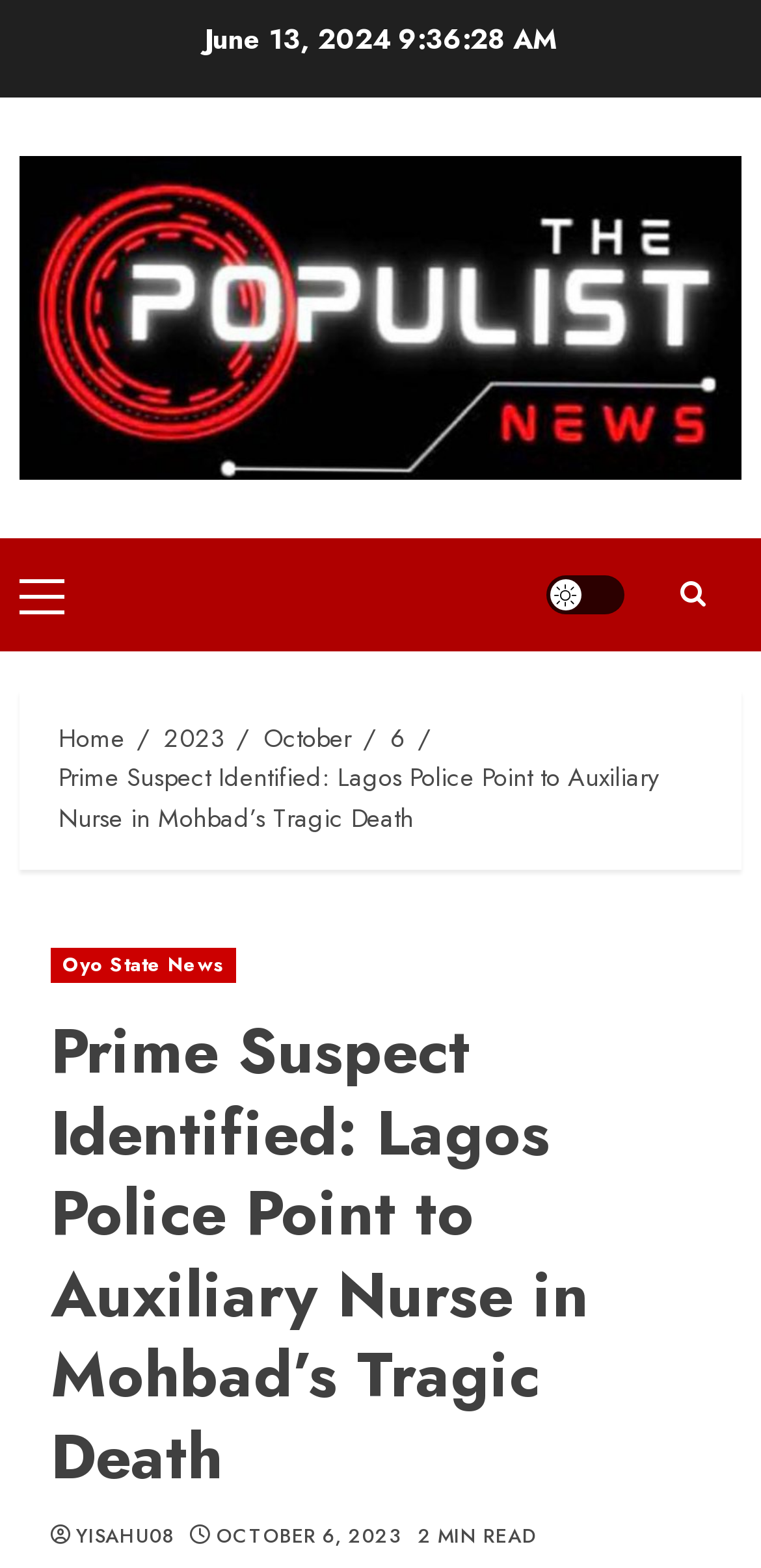Can you provide the bounding box coordinates for the element that should be clicked to implement the instruction: "Click the primary menu"?

[0.026, 0.343, 0.103, 0.415]